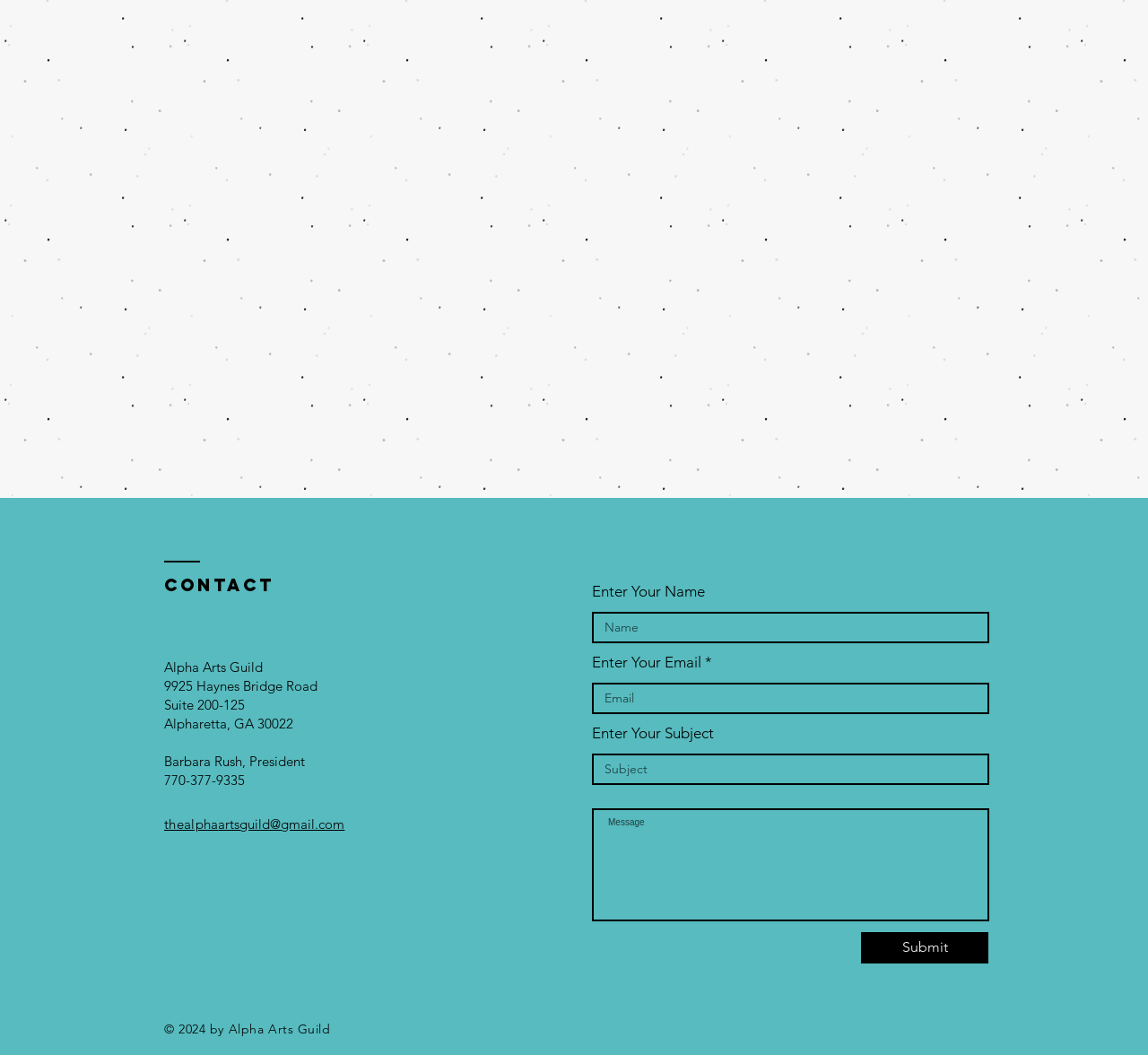Find the bounding box coordinates of the element you need to click on to perform this action: 'Click on the 'Health' category'. The coordinates should be represented by four float values between 0 and 1, in the format [left, top, right, bottom].

None